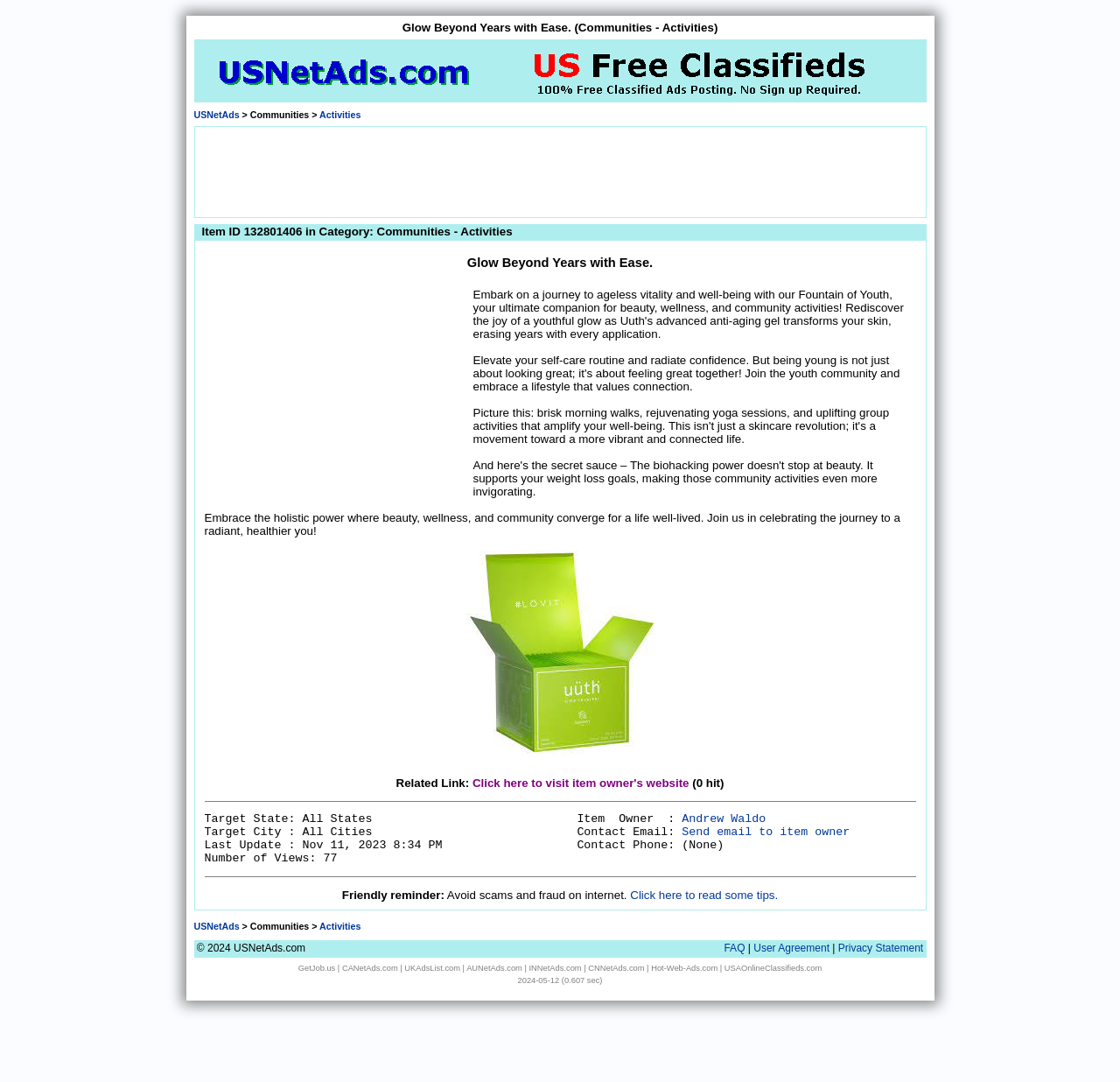Please identify the bounding box coordinates of the clickable region that I should interact with to perform the following instruction: "Send an email to the item owner". The coordinates should be expressed as four float numbers between 0 and 1, i.e., [left, top, right, bottom].

[0.609, 0.763, 0.759, 0.775]